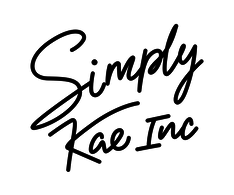Respond to the question below with a single word or phrase: What is the overall aesthetic of the logo?

Minimalist yet impactful